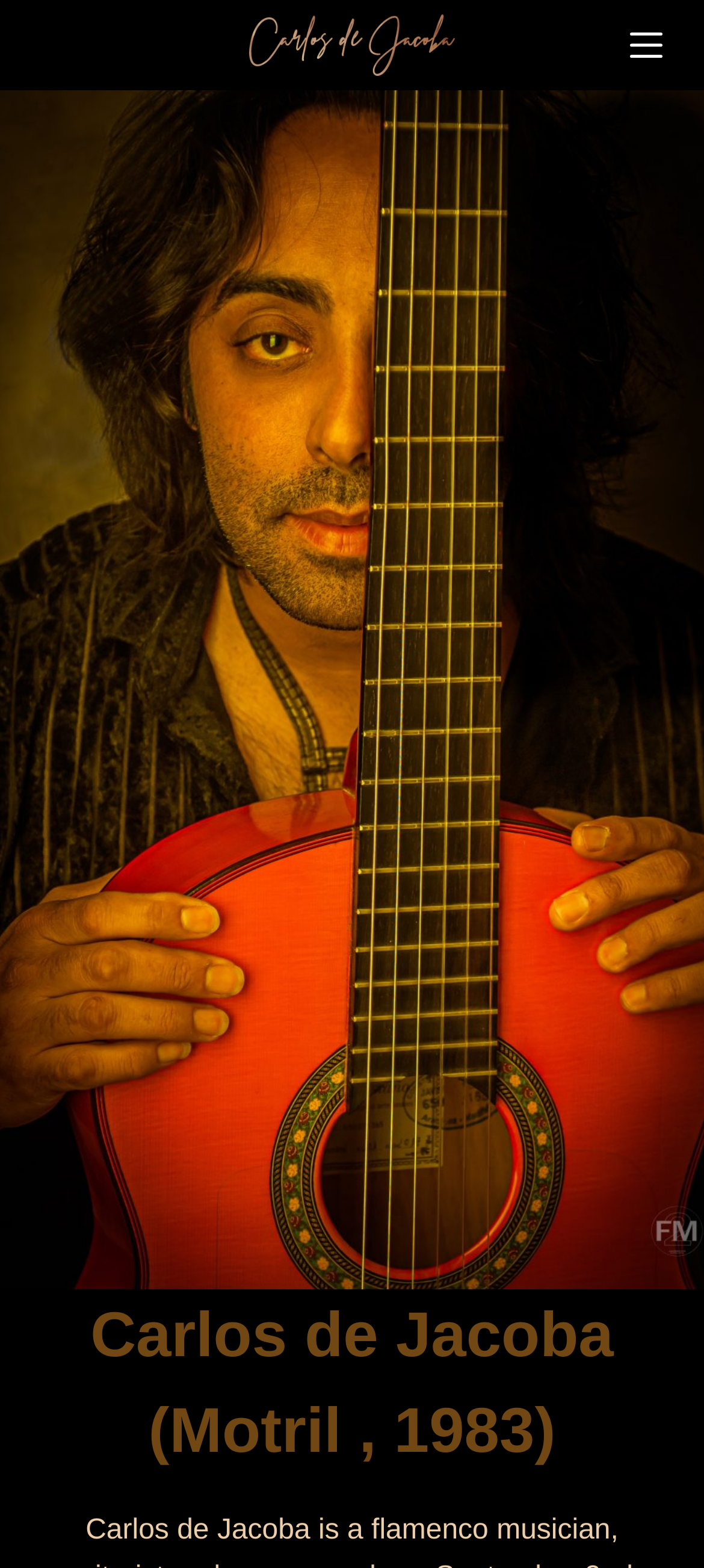Locate the UI element described as follows: "Terms Of Use". Return the bounding box coordinates as four float numbers between 0 and 1 in the order [left, top, right, bottom].

None